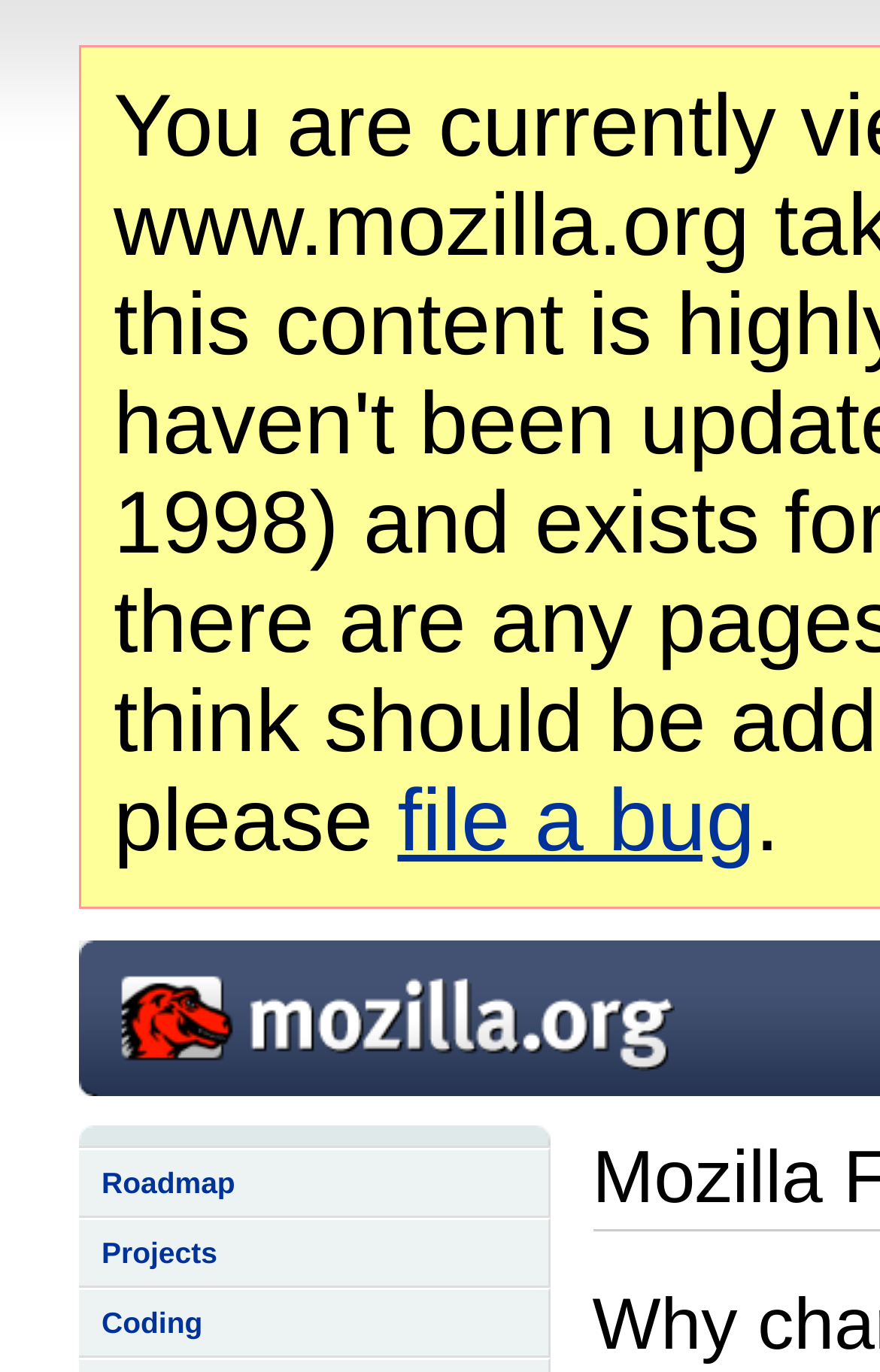How many characters are in the 'Mozilla' link?
Look at the image and respond with a one-word or short phrase answer.

7